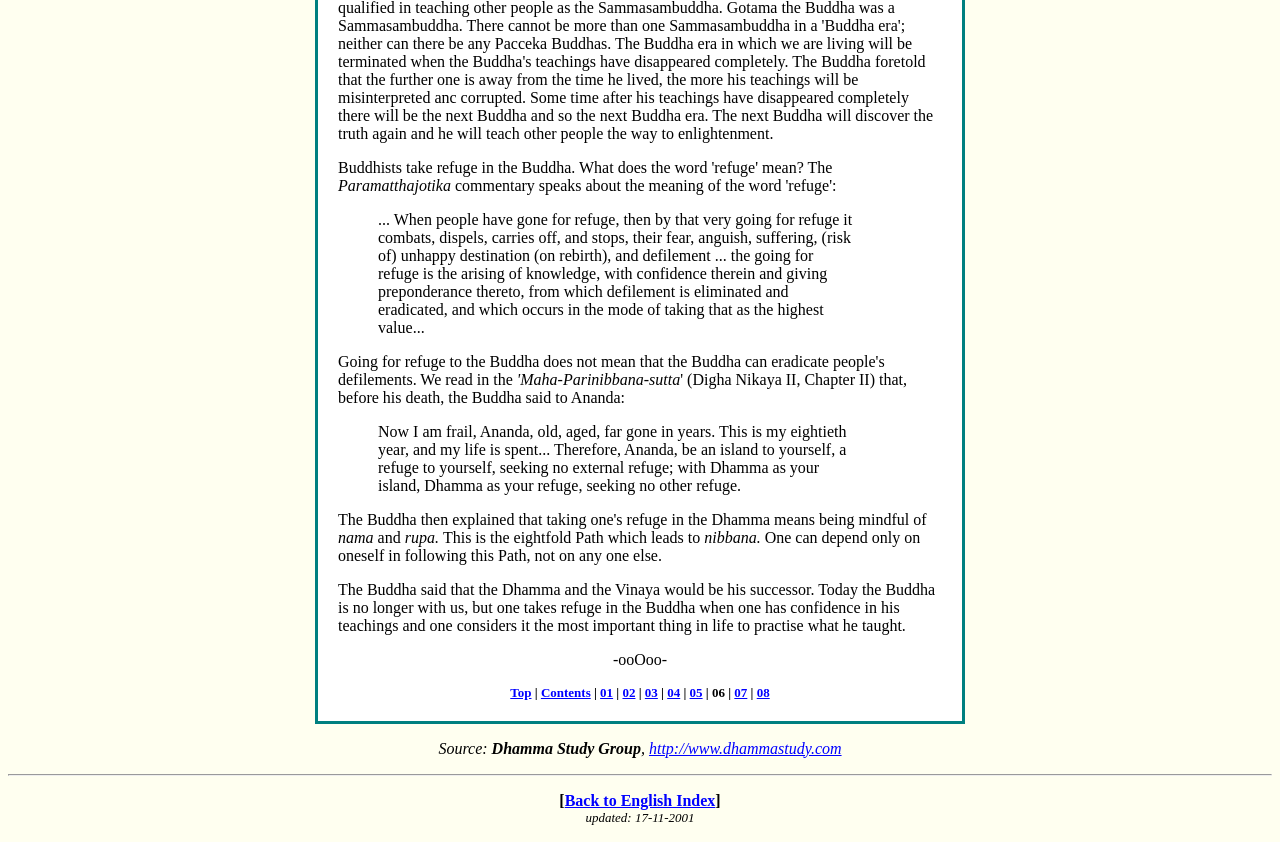Provide a thorough and detailed response to the question by examining the image: 
What is the name of the Buddhist concept mentioned in the text?

The text mentions 'Dhamma' as a Buddhist concept, which is referred to as the teachings of the Buddha. It is mentioned in the context of taking refuge in the Buddha's teachings and considering it the most important thing in life to practise what he taught.